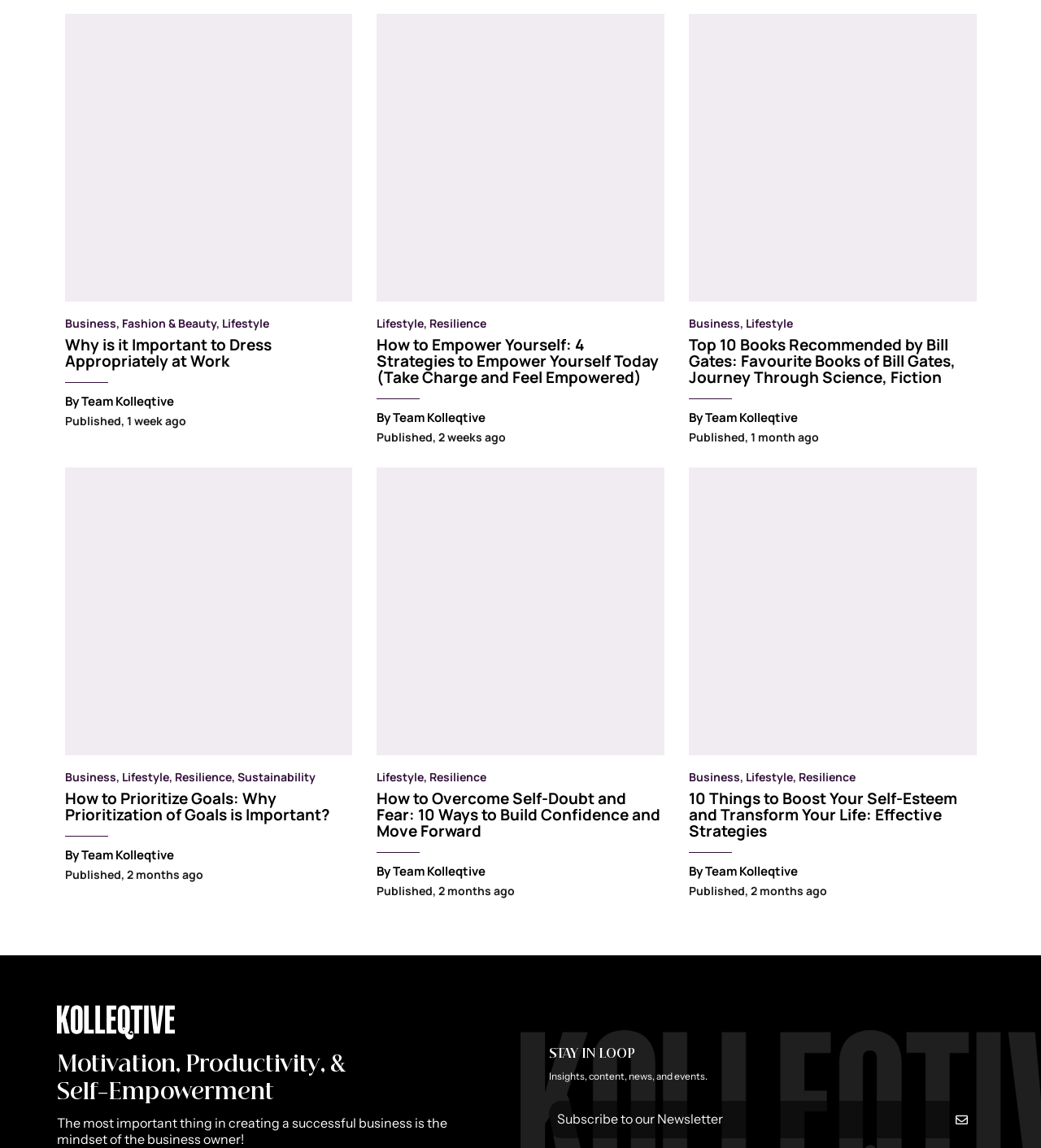Reply to the question with a single word or phrase:
What is the topic of the first image?

Dress Appropriately at Work